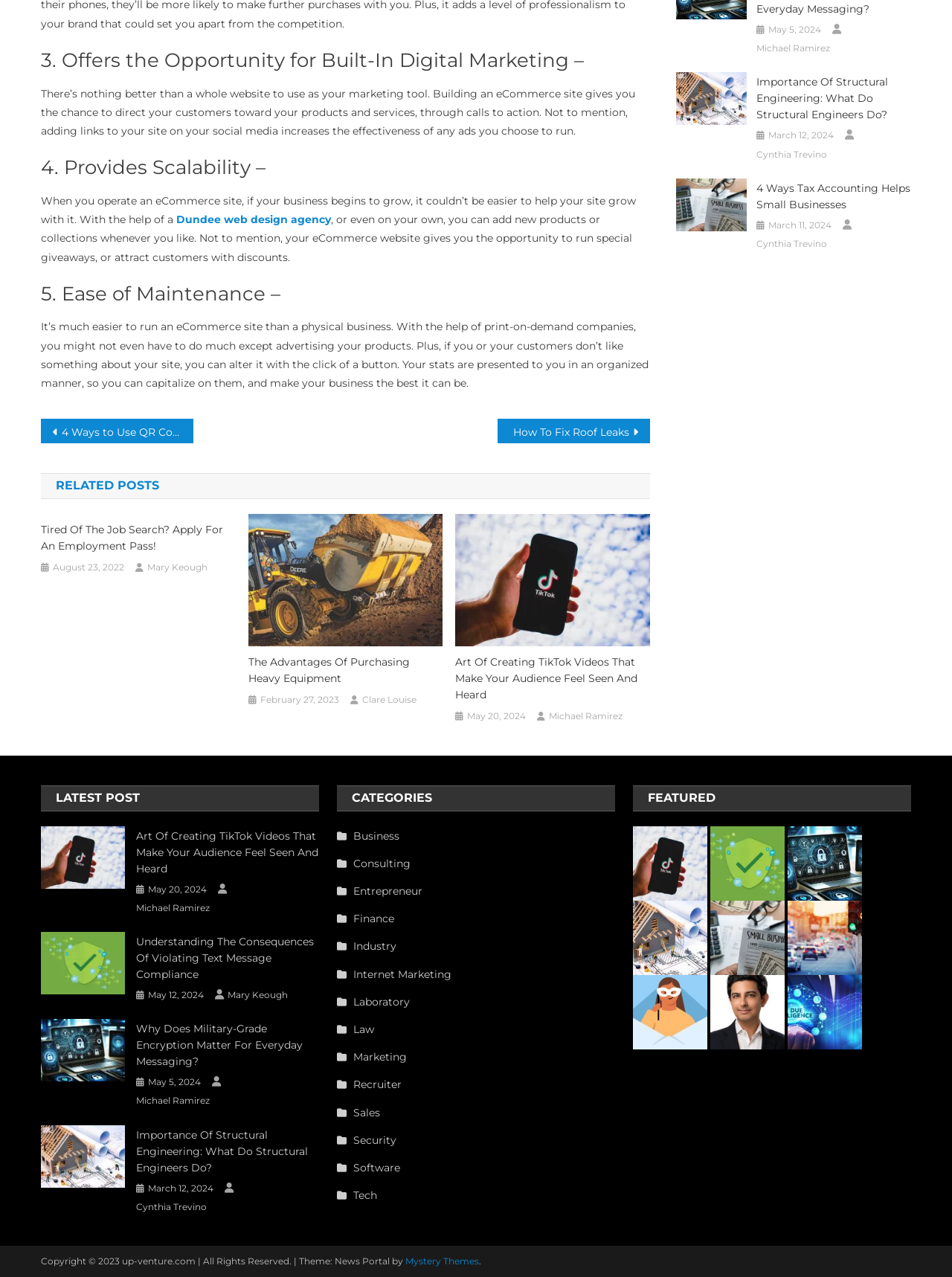Respond to the question with just a single word or phrase: 
What is the main topic of the webpage?

eCommerce